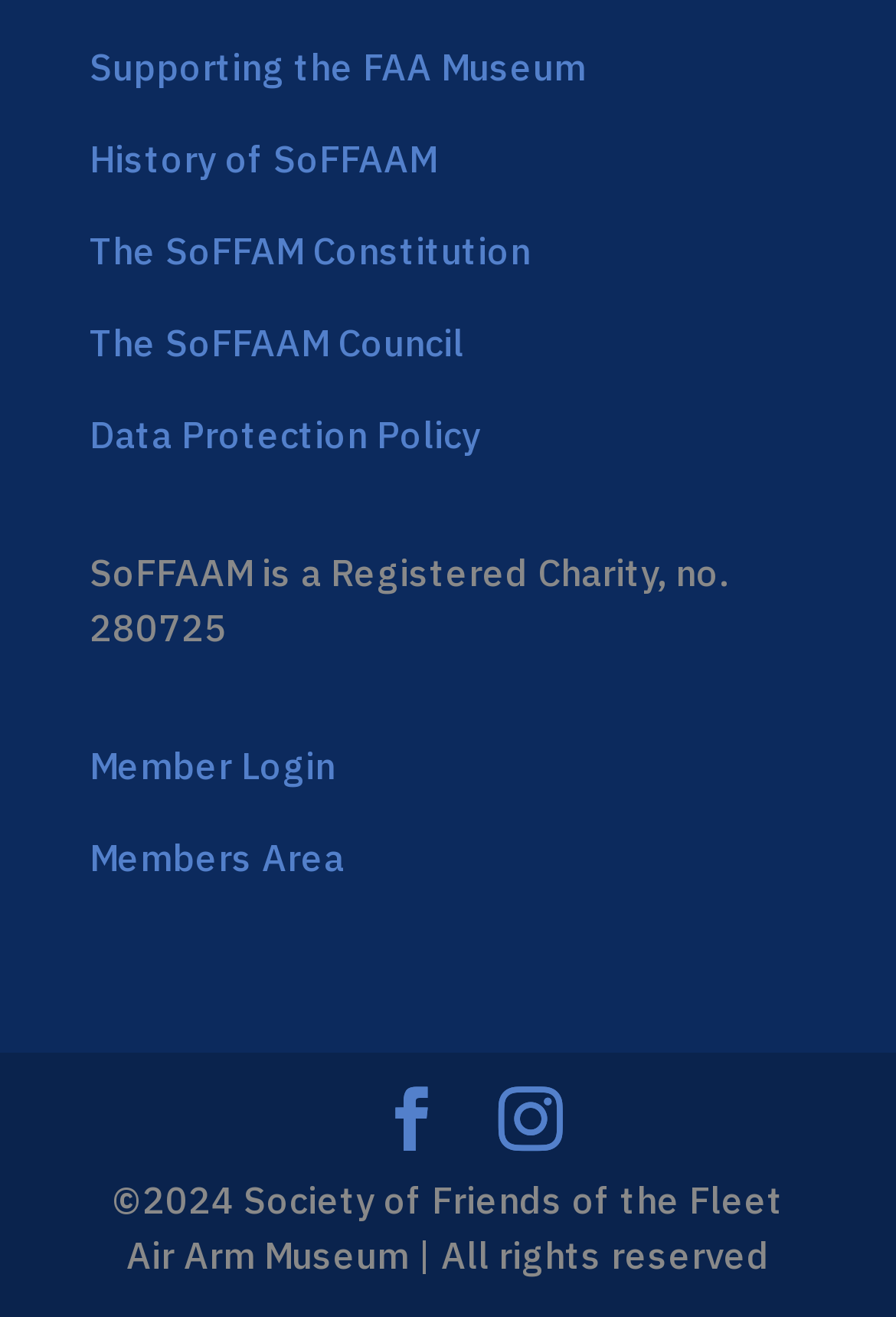Can you specify the bounding box coordinates for the region that should be clicked to fulfill this instruction: "View ratings".

None